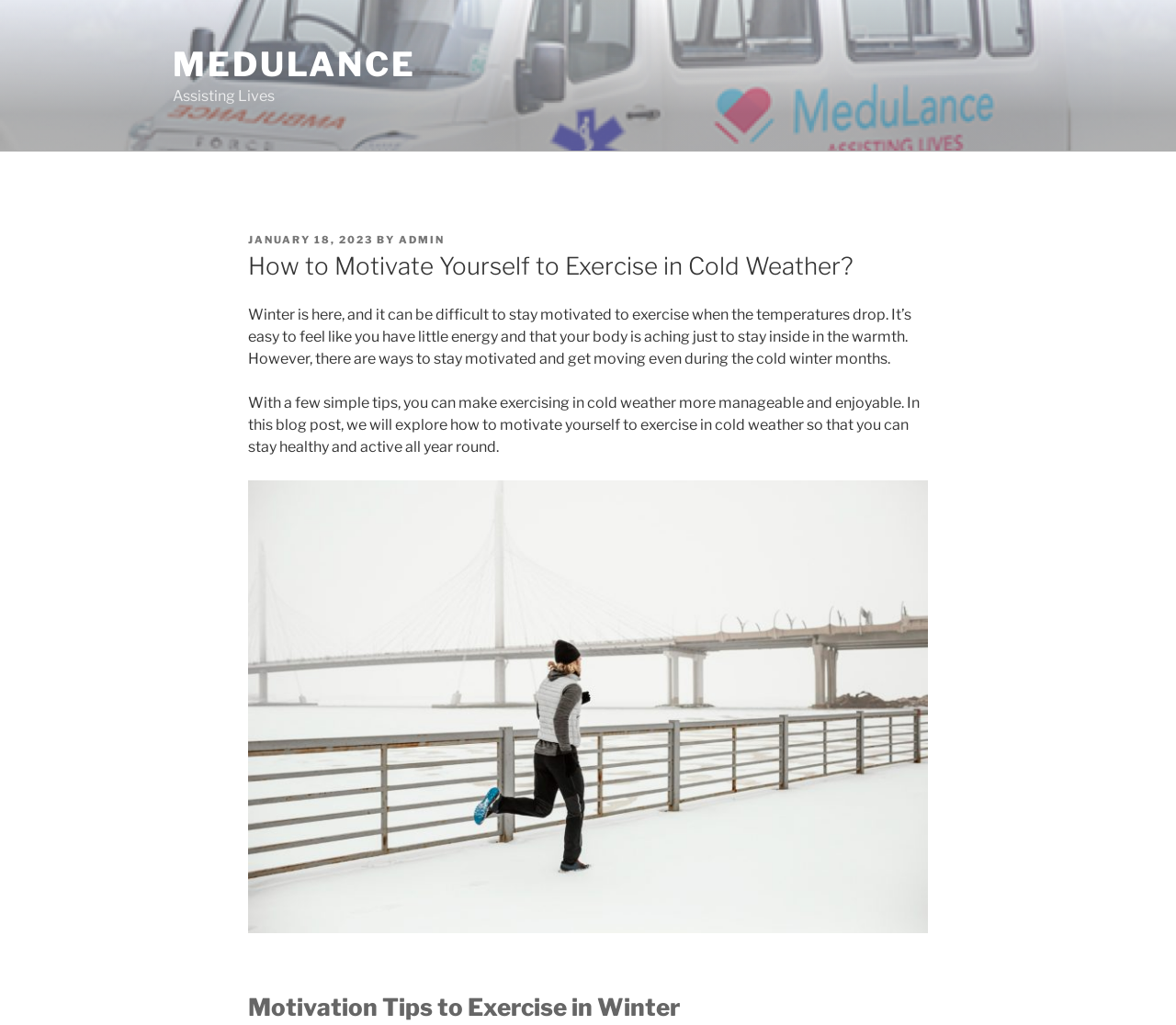Determine the bounding box for the described HTML element: "January 18, 2023February 24, 2023". Ensure the coordinates are four float numbers between 0 and 1 in the format [left, top, right, bottom].

[0.211, 0.228, 0.317, 0.24]